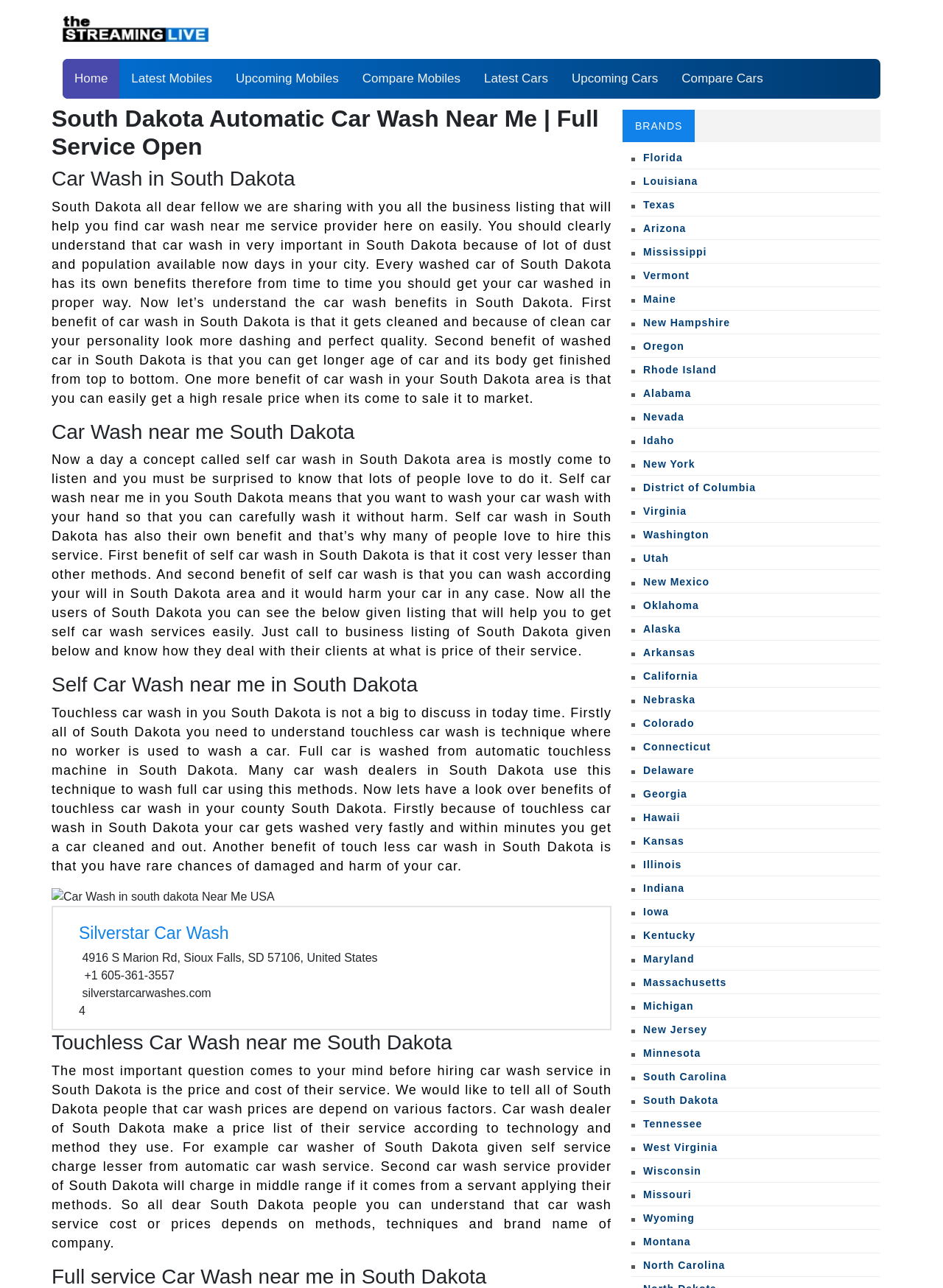Offer an in-depth caption of the entire webpage.

This webpage is about car wash services in South Dakota, specifically discussing the benefits and importance of car washes in the state. At the top of the page, there are several links to other websites, including "The Streaming Live" and various mobile and car-related pages. Below these links, there is a heading that reads "South Dakota Automatic Car Wash Near Me | Full Service Open".

The main content of the page is divided into sections, each with its own heading. The first section, "Car Wash in South Dakota", explains the importance of car washes in the state due to the high levels of dust and population. It also lists the benefits of car washes, including making one's personality look more dashing and increasing the lifespan of the car.

The next section, "Car Wash near me South Dakota", discusses the concept of self-car washes, where individuals wash their own cars. This section highlights the benefits of self-car washes, including lower costs and the ability to wash the car according to one's own will.

The following section, "Self Car Wash near me in South Dakota", provides a list of businesses that offer self-car wash services in South Dakota. Below this list, there is an image of a car wash in South Dakota.

The next section, "Touchless Car Wash near me South Dakota", explains the concept of touchless car washes, where cars are washed using automatic machines. This section highlights the benefits of touchless car washes, including faster washing times and reduced chances of damage to the car.

The page also lists the prices and costs of car wash services in South Dakota, explaining that prices vary depending on the technology and methods used. Additionally, there is a section that lists various brands of car wash services.

On the right-hand side of the page, there is a list of links to car wash services in other states, including Florida, Louisiana, Texas, and many others.